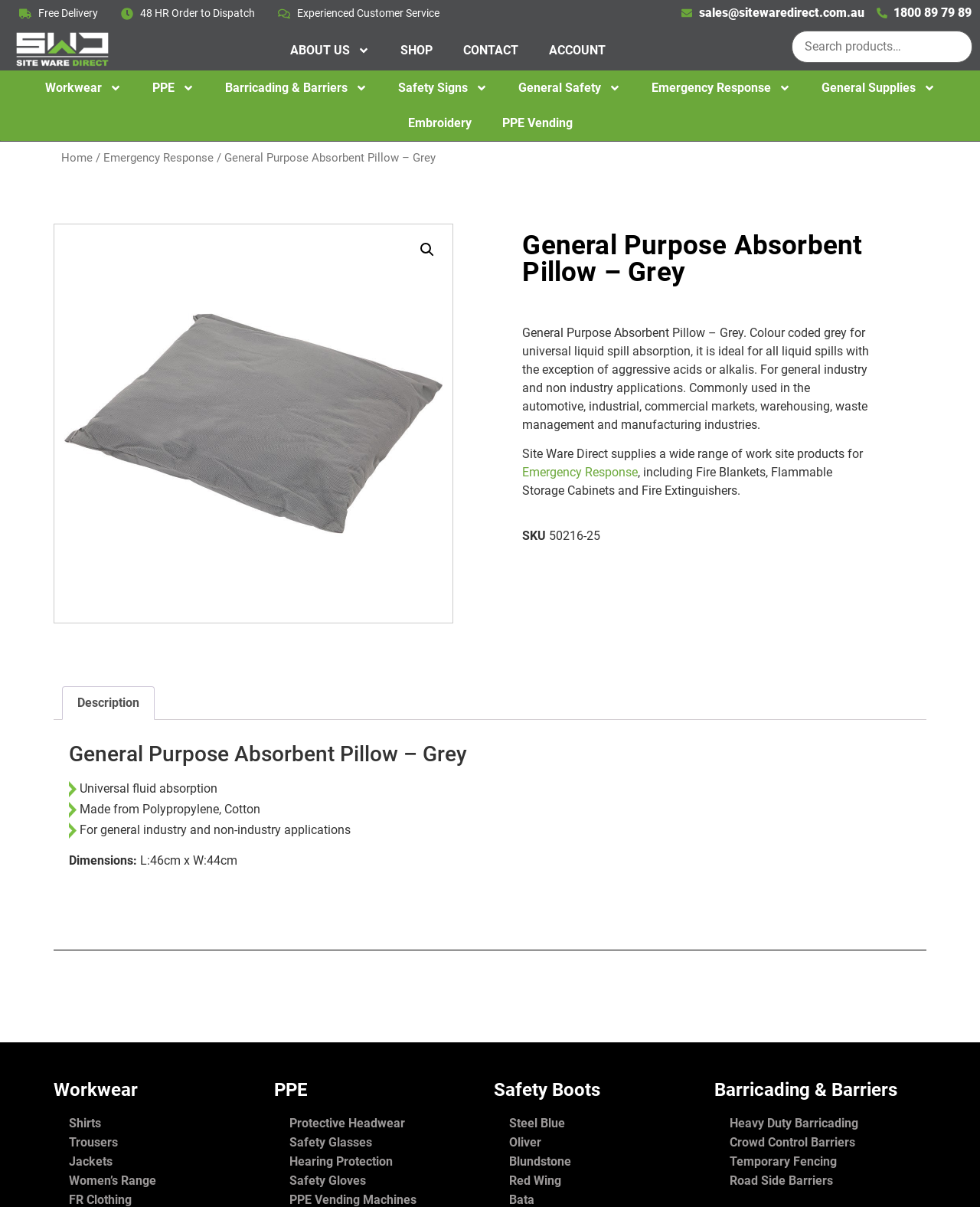What type of industries use this absorbent pillow?
Utilize the information in the image to give a detailed answer to the question.

The industries that use this absorbent pillow can be determined by reading the product description, which states 'Commonly used in the automotive, industrial, commercial markets, warehousing, waste management and manufacturing industries.' This indicates that the pillow is used in a variety of industries.